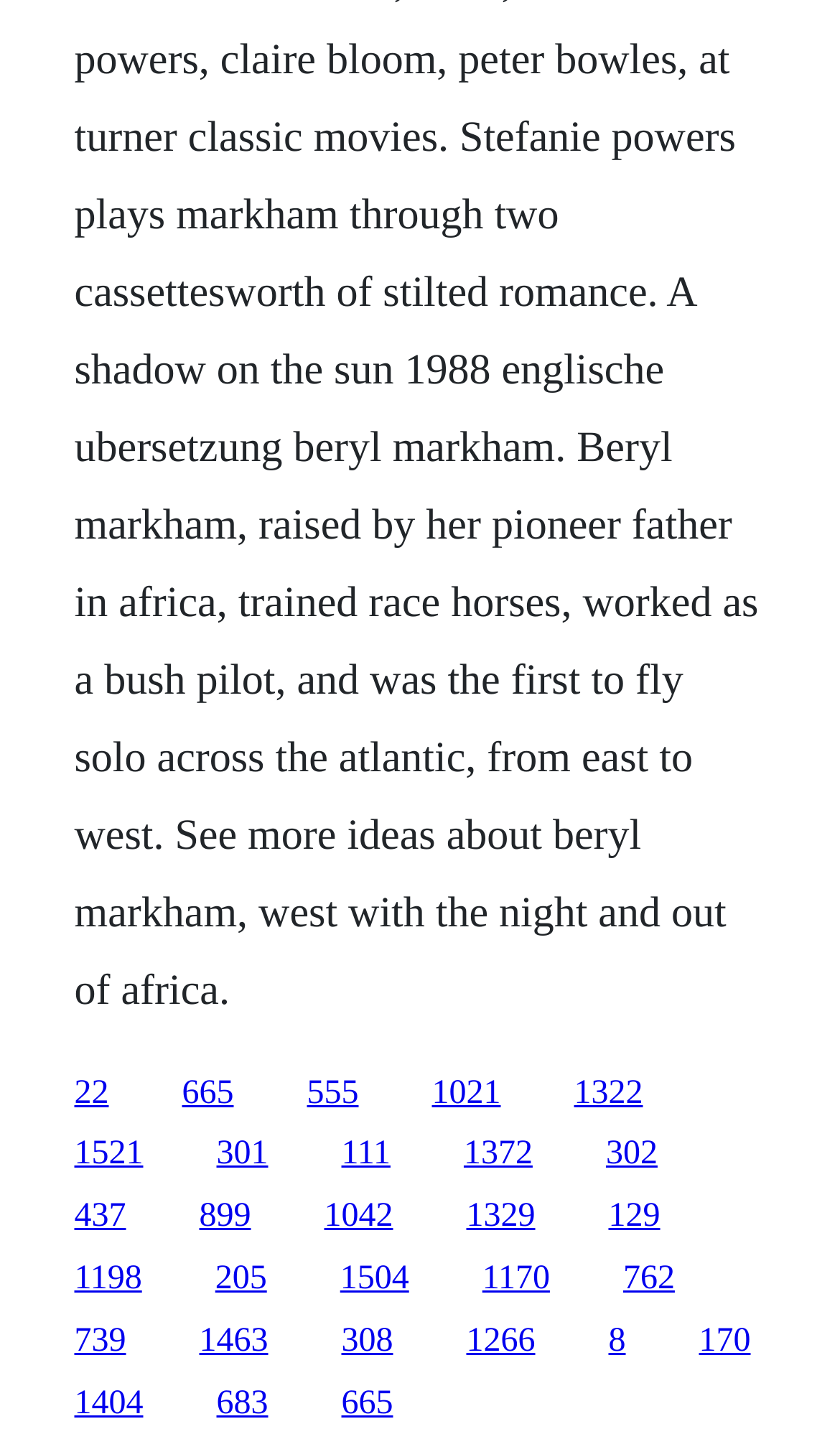Give a short answer using one word or phrase for the question:
Are the links arranged in a grid pattern?

Yes